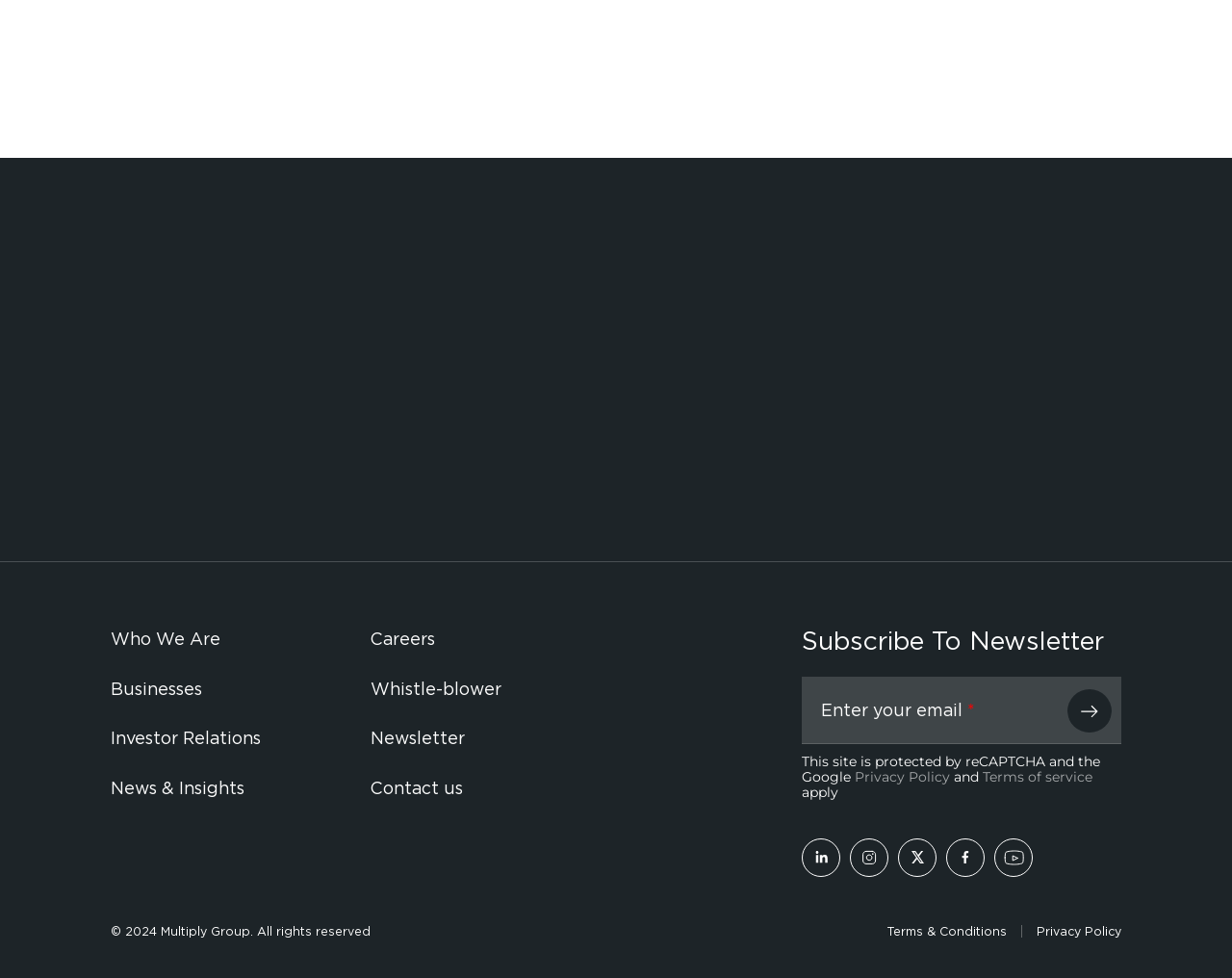Extract the bounding box of the UI element described as: "name="enter-your-email-1"".

[0.651, 0.692, 0.91, 0.761]